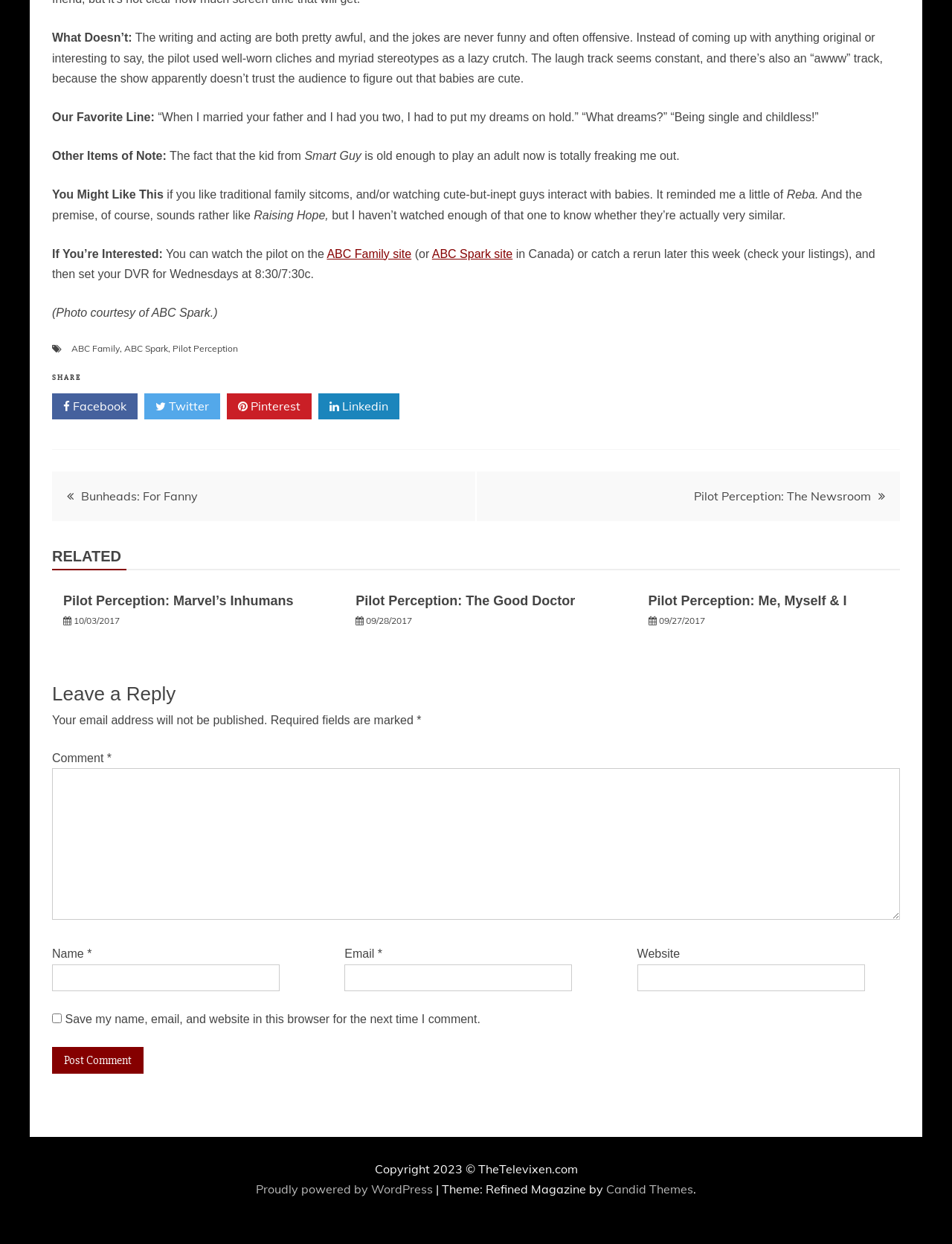Determine the bounding box coordinates for the region that must be clicked to execute the following instruction: "Click the 'Post Comment' button".

[0.055, 0.841, 0.151, 0.863]